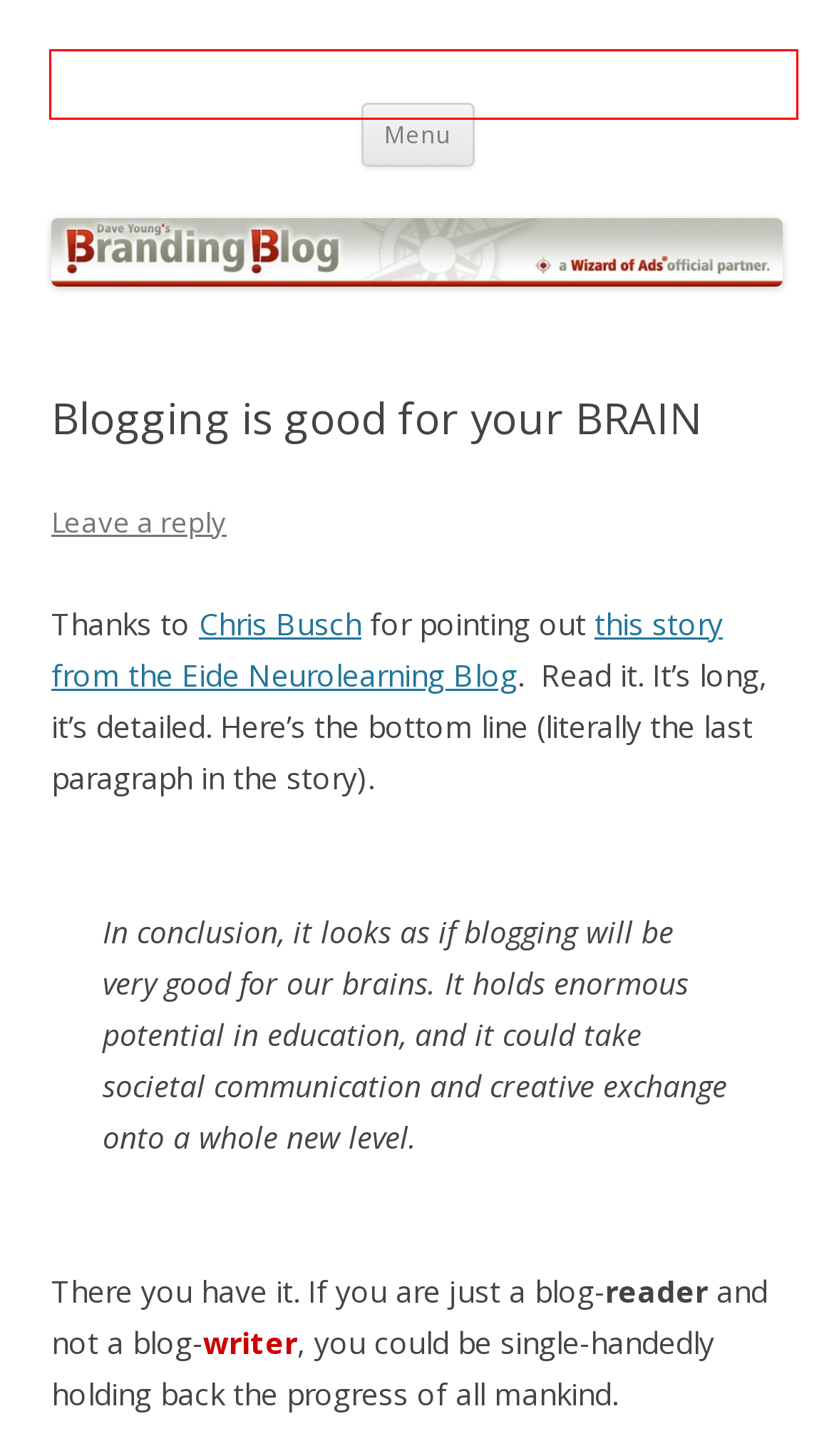You are presented with a screenshot of a webpage containing a red bounding box around an element. Determine which webpage description best describes the new webpage after clicking on the highlighted element. Here are the candidates:
A. BrandingBlog by Dave Young | Marketing Advice and Advertising Strategy for Local Business Owners
B. ad-speak calculator | BrandingBlog by Dave Young
C. persuasion architecture | BrandingBlog by Dave Young
D. Advertising | BrandingBlog by Dave Young
E. tom wanek | BrandingBlog by Dave Young
F. customer experience | BrandingBlog by Dave Young
G. castlewave | BrandingBlog by Dave Young
H. pret a manger | BrandingBlog by Dave Young

A